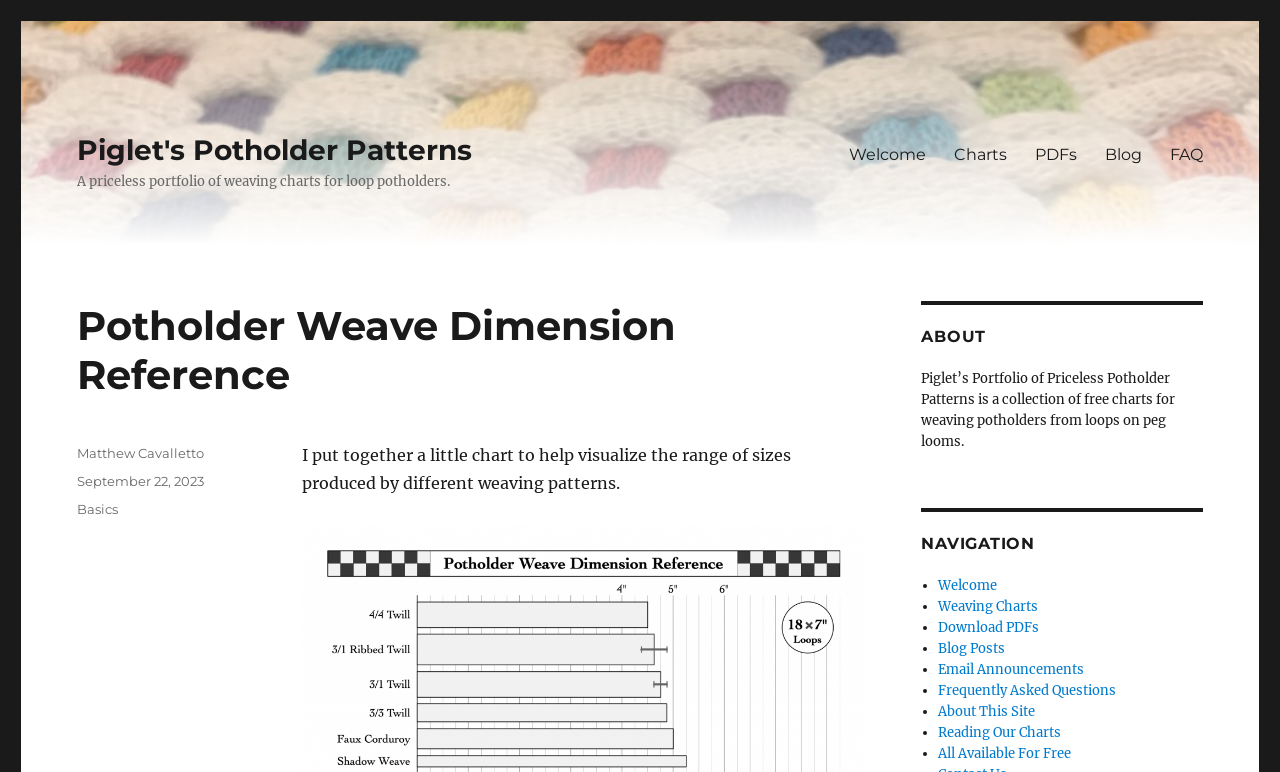Identify the coordinates of the bounding box for the element that must be clicked to accomplish the instruction: "visit blog".

[0.852, 0.172, 0.903, 0.227]